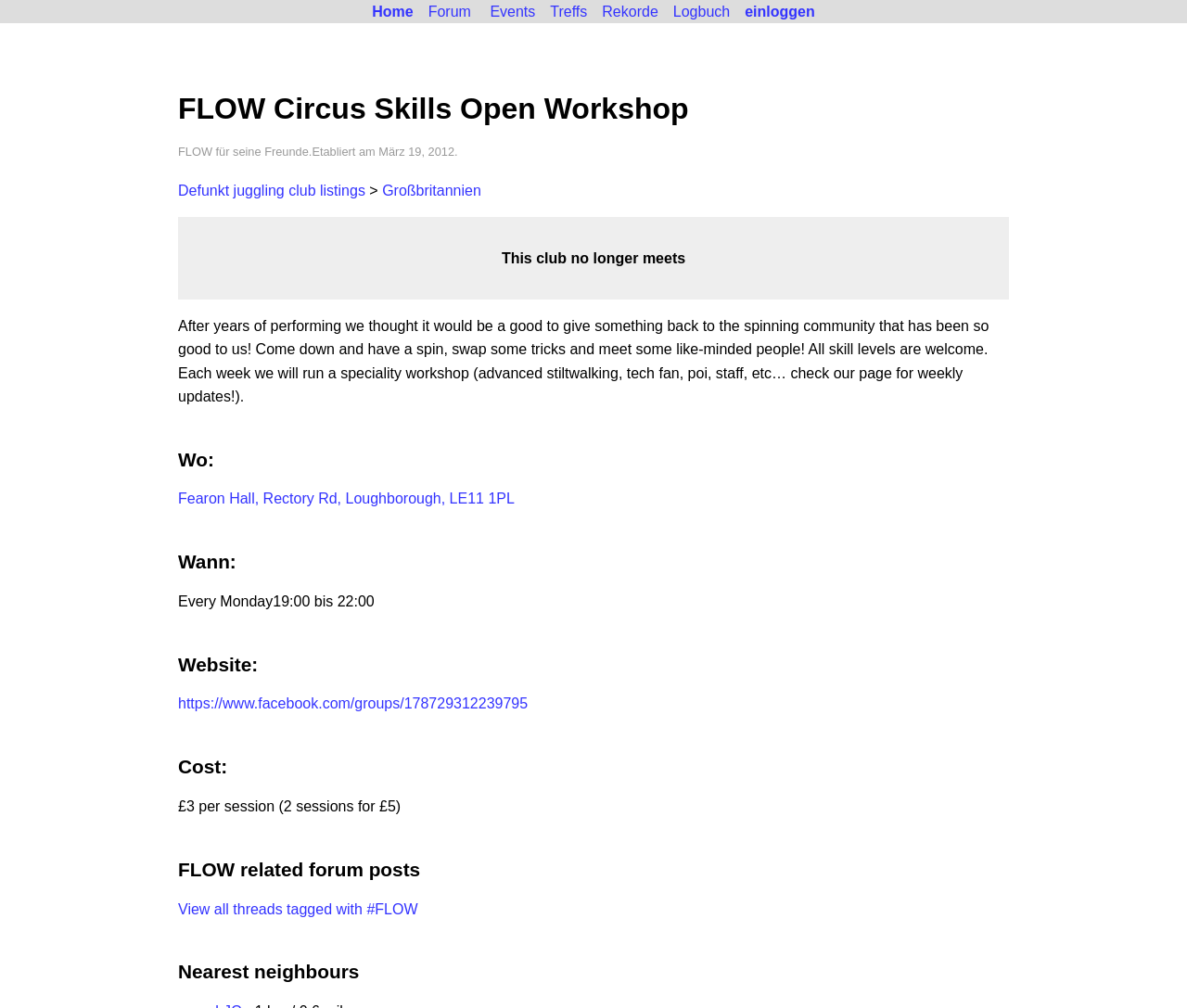Given the description of the UI element: "Defunkt juggling club listings", predict the bounding box coordinates in the form of [left, top, right, bottom], with each value being a float between 0 and 1.

[0.15, 0.181, 0.308, 0.197]